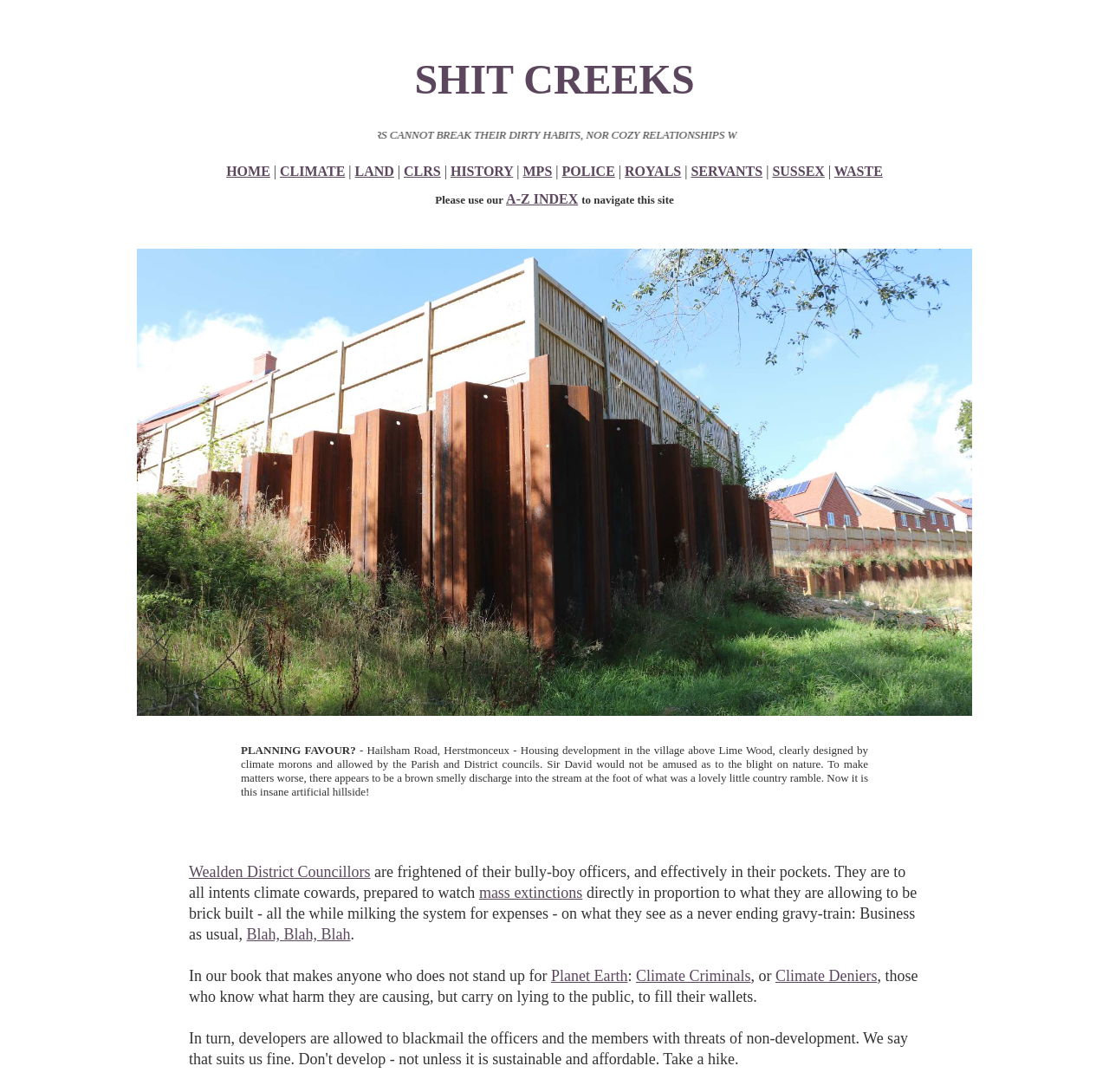Please locate the bounding box coordinates of the region I need to click to follow this instruction: "Click on HOME".

[0.204, 0.15, 0.244, 0.163]